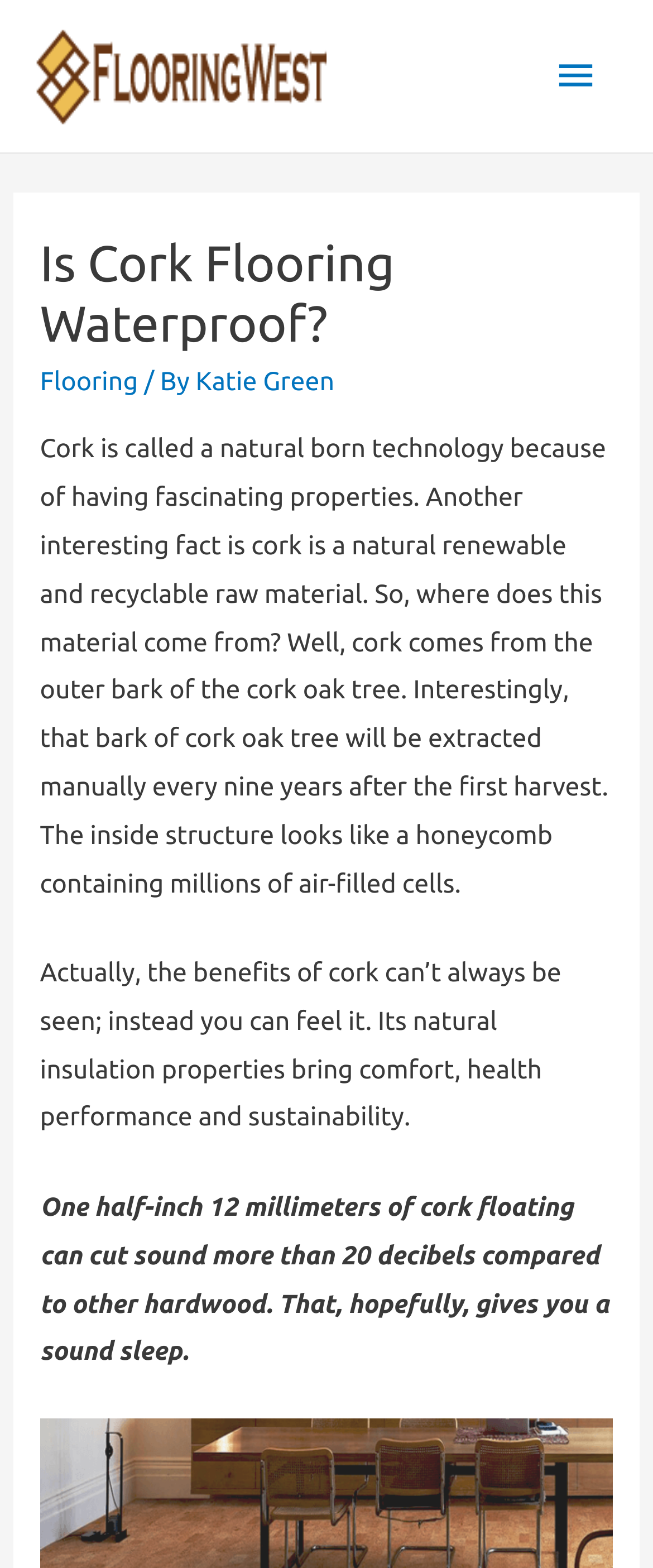What is a benefit of cork flooring?
Based on the image, give a concise answer in the form of a single word or short phrase.

sound insulation